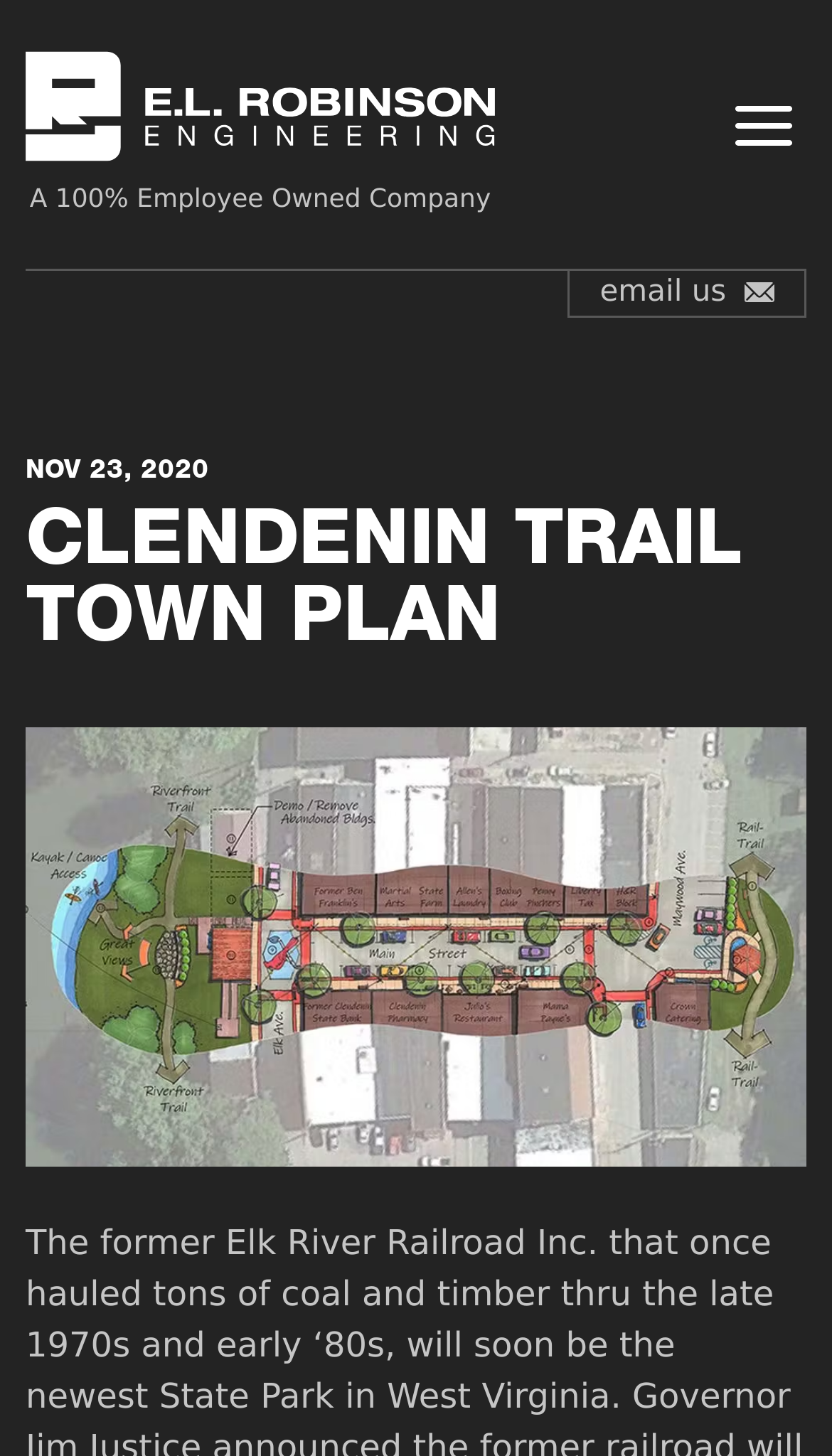What is the main heading displayed on the webpage? Please provide the text.

NOV 23, 2020
CLENDENIN TRAIL TOWN PLAN